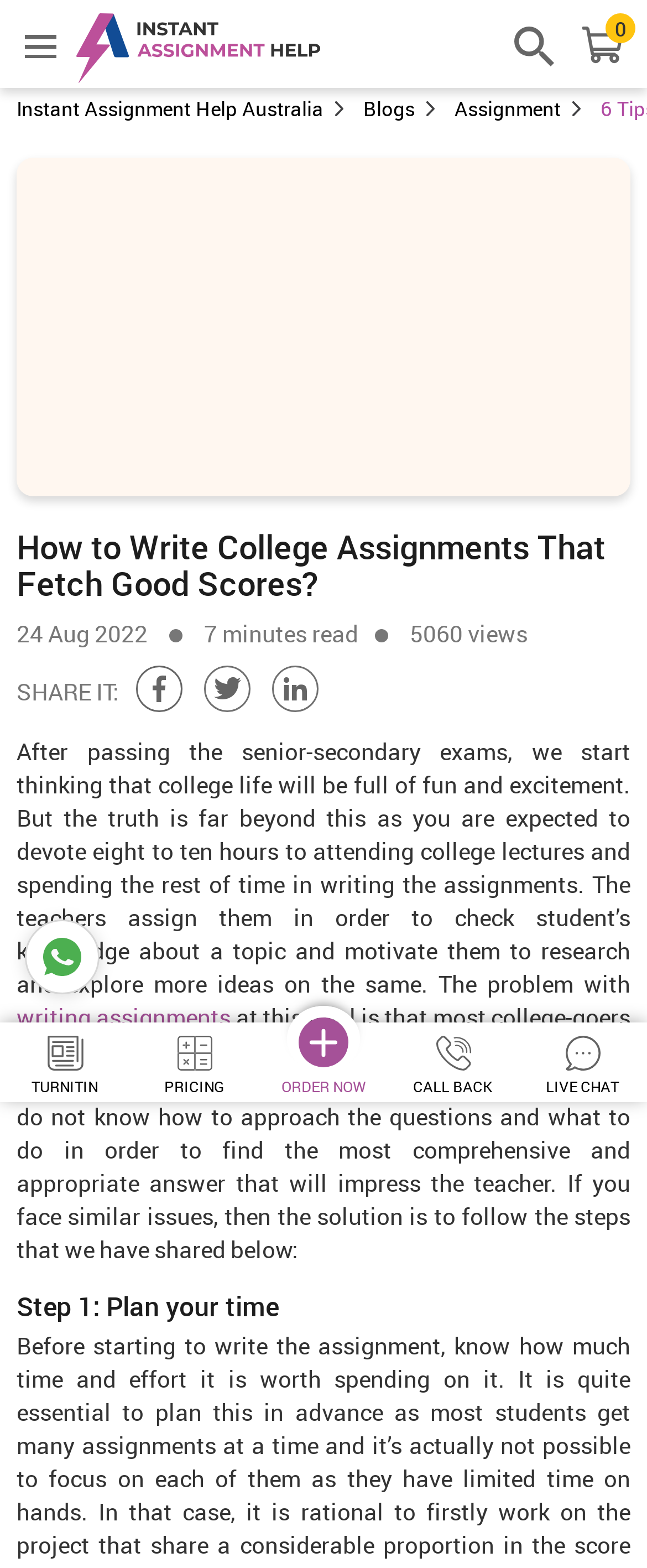Determine the bounding box of the UI component based on this description: "Assignment". The bounding box coordinates should be four float values between 0 and 1, i.e., [left, top, right, bottom].

[0.703, 0.06, 0.918, 0.077]